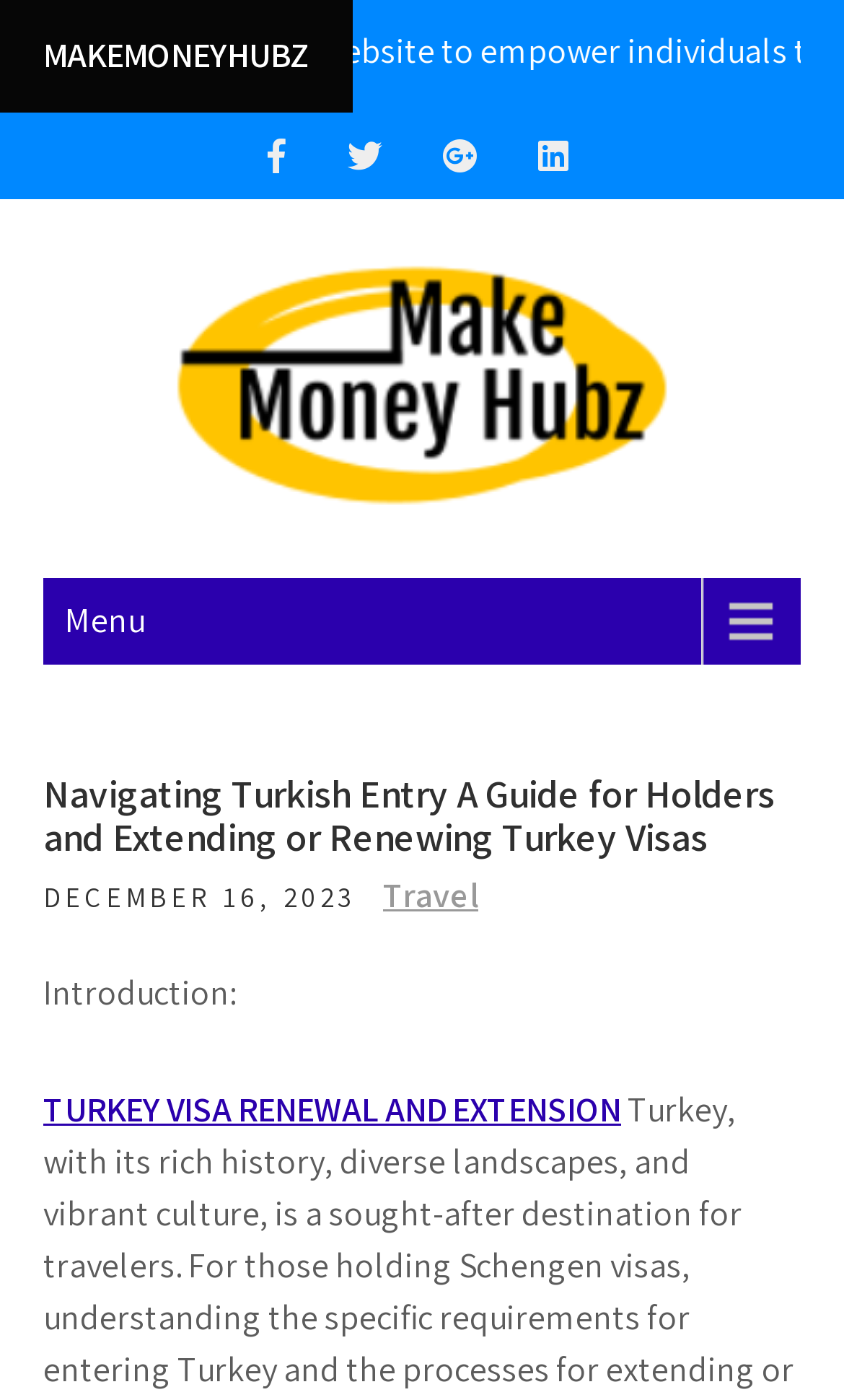What is the text of the webpage's headline?

MAKE MONEY HUBZ